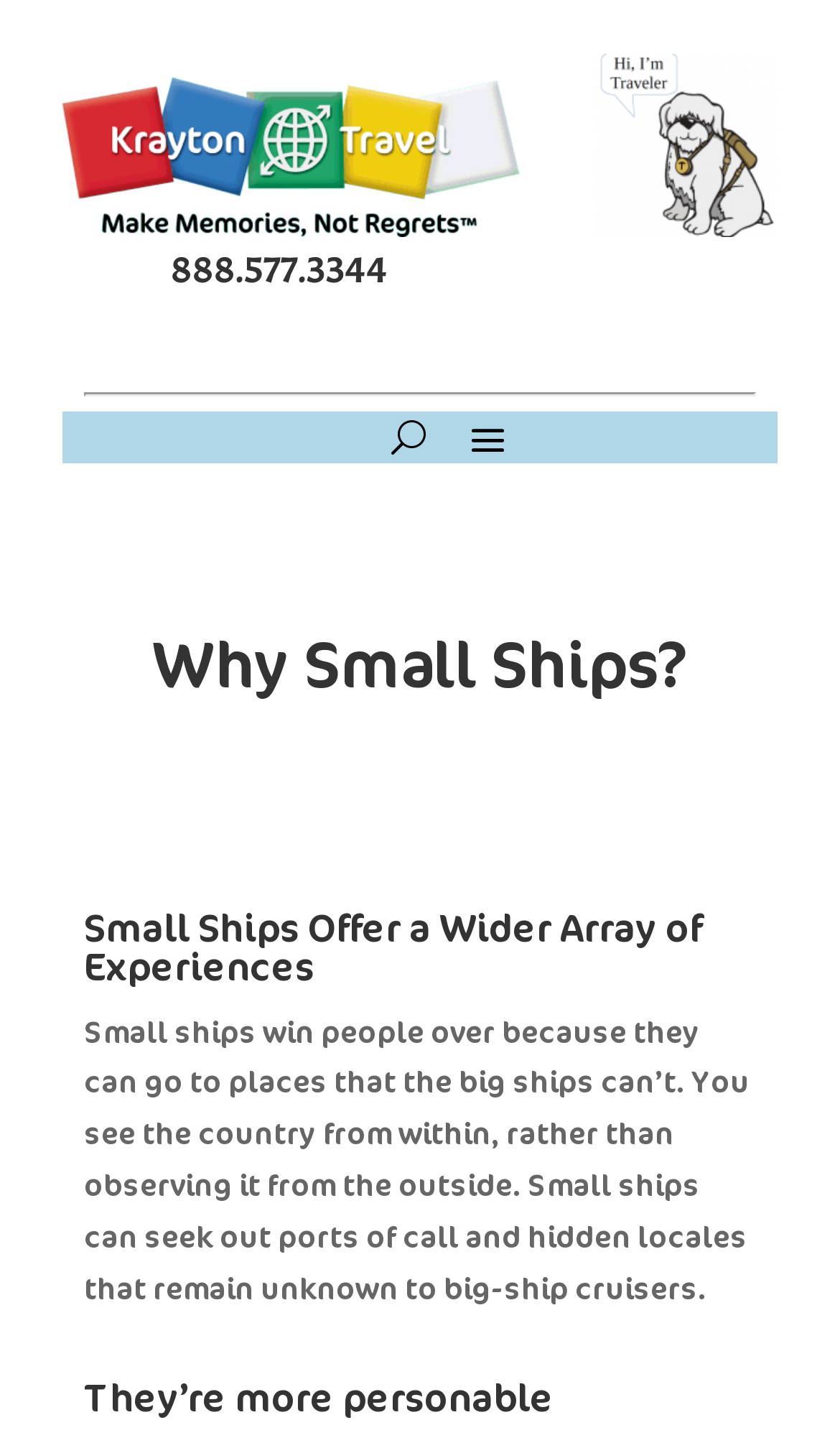What is the purpose of small ships according to the webpage?
Please provide a comprehensive answer based on the details in the screenshot.

I read the static text element on the webpage which states 'Small ships win people over because they can go to places that the big ships can’t.' This suggests that the purpose of small ships is to access locations that are not accessible to larger ships.